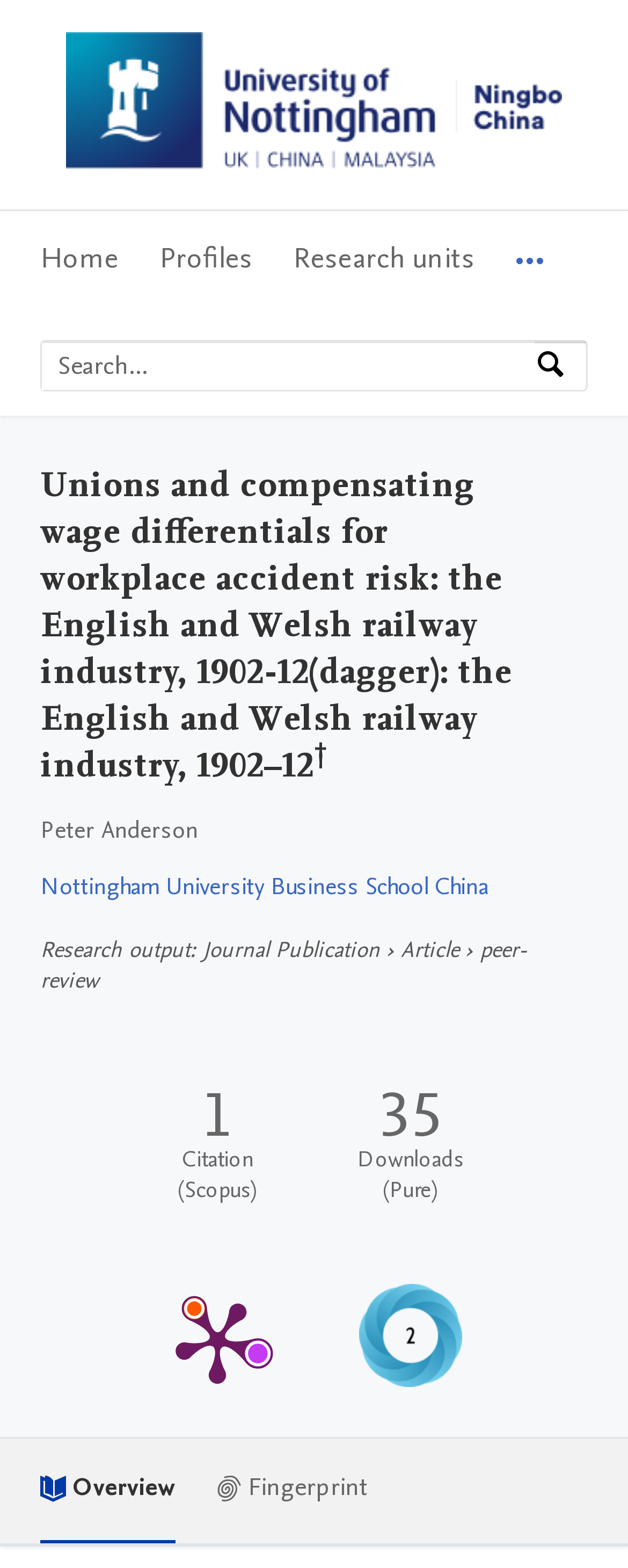Please answer the following question using a single word or phrase: How many citations does this work have?

1